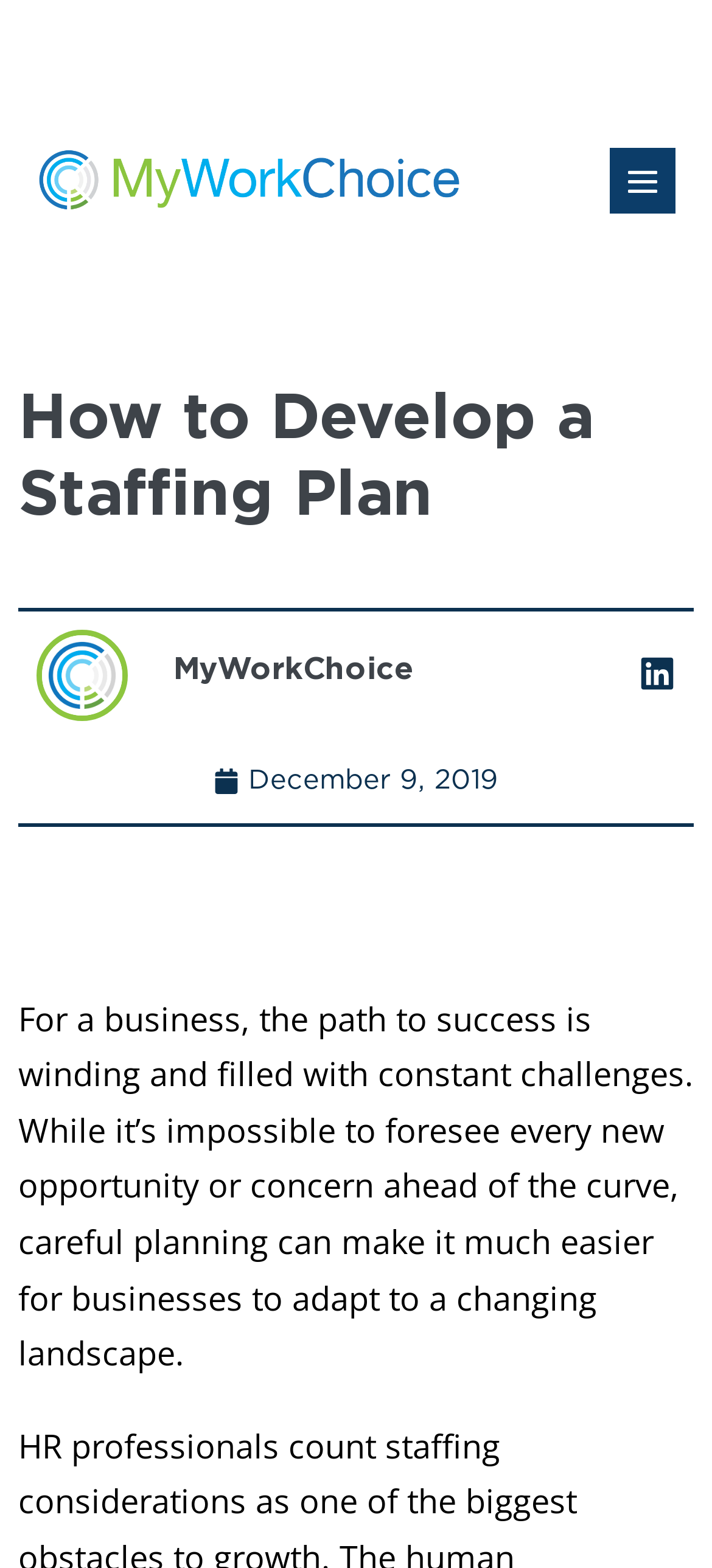Give a concise answer using one word or a phrase to the following question:
What is the name of the company?

MyWorkChoice